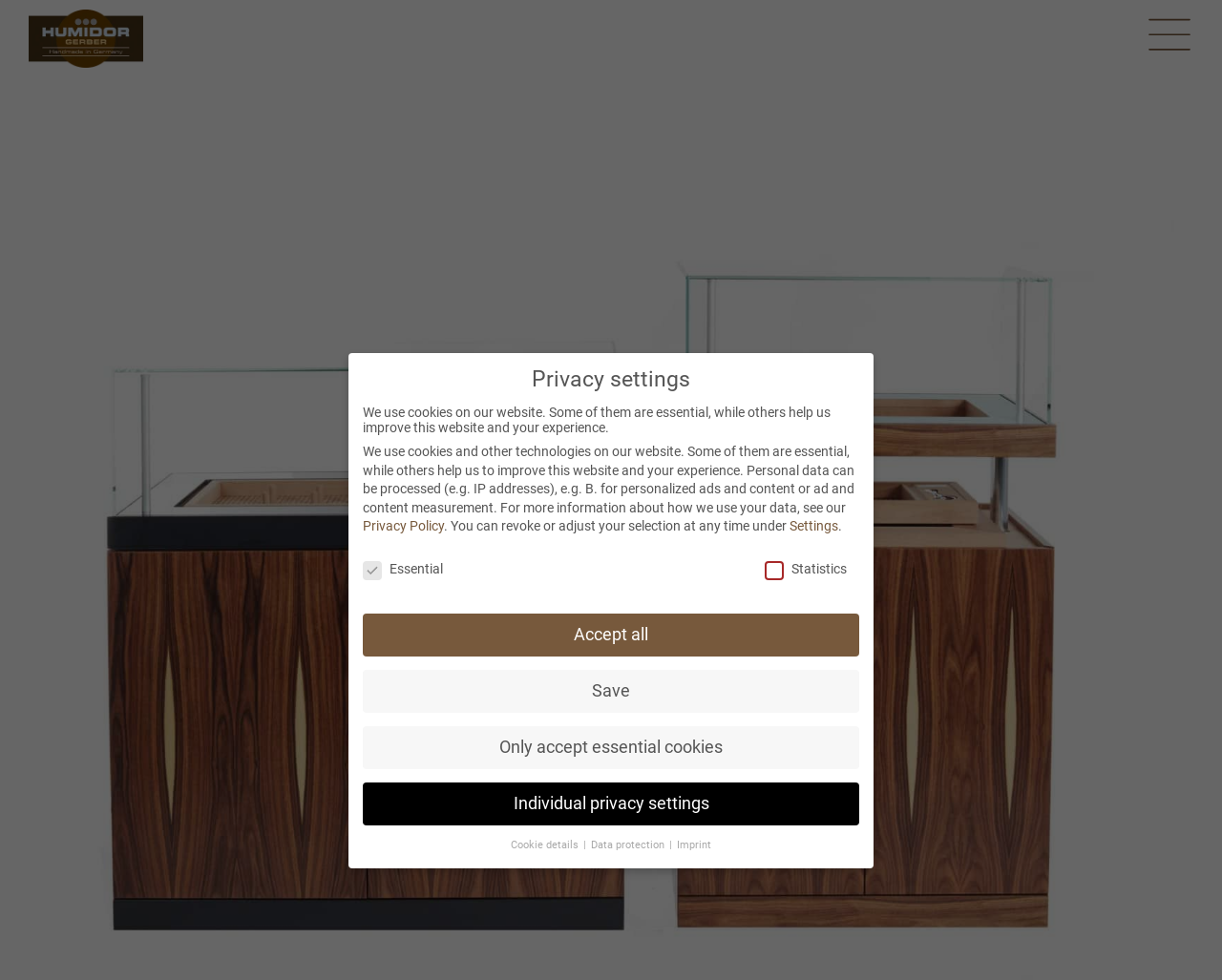Write a detailed summary of the webpage, including text, images, and layout.

This webpage appears to be a product page for the new Gerber humidor model Ascension Large, with a hydraulic glass cabinet. At the top left corner, there is a GERBER Humidor logo, which is a link. On the top right corner, there is an image, but it does not have a description.

Below the logo, there is a section related to privacy settings. This section has a heading "Privacy settings" and several paragraphs of text explaining how the website uses cookies and other technologies to process personal data. There are also links to the "Privacy Policy" and "Settings" pages.

Under the text, there are several checkboxes and buttons. The checkboxes are for "Essential" and "Statistics", and the buttons are "Accept all", "Save", "Only accept essential cookies", "Individual privacy settings", "Cookie details", "Data protection", and "Imprint". The "Save" button is currently focused.

There are no other notable elements on the page, such as news articles or images related to the product. The overall focus of the page seems to be on the product description and the privacy settings.